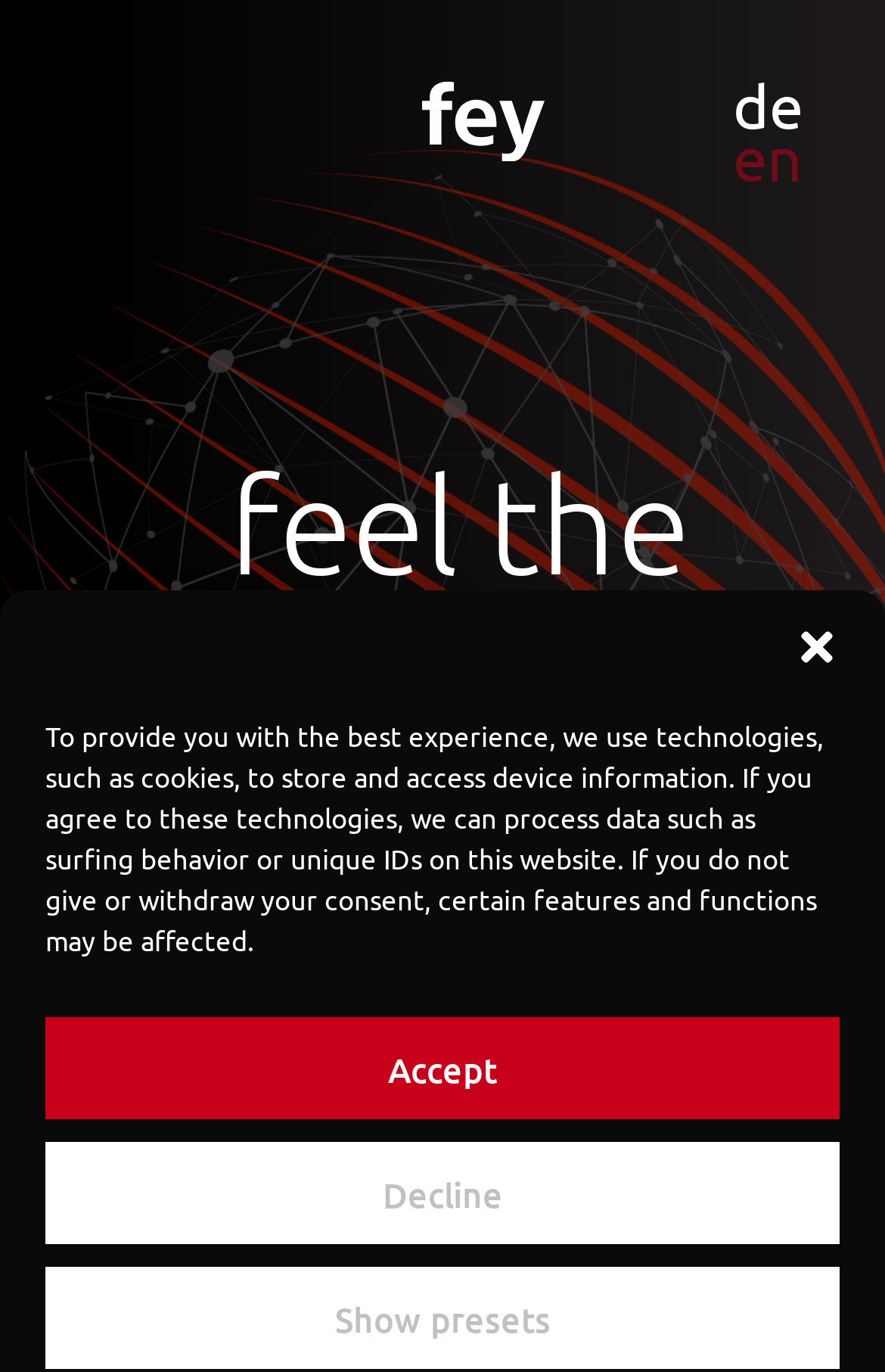Please find the bounding box for the UI component described as follows: "Show presets".

[0.051, 0.923, 0.949, 0.998]